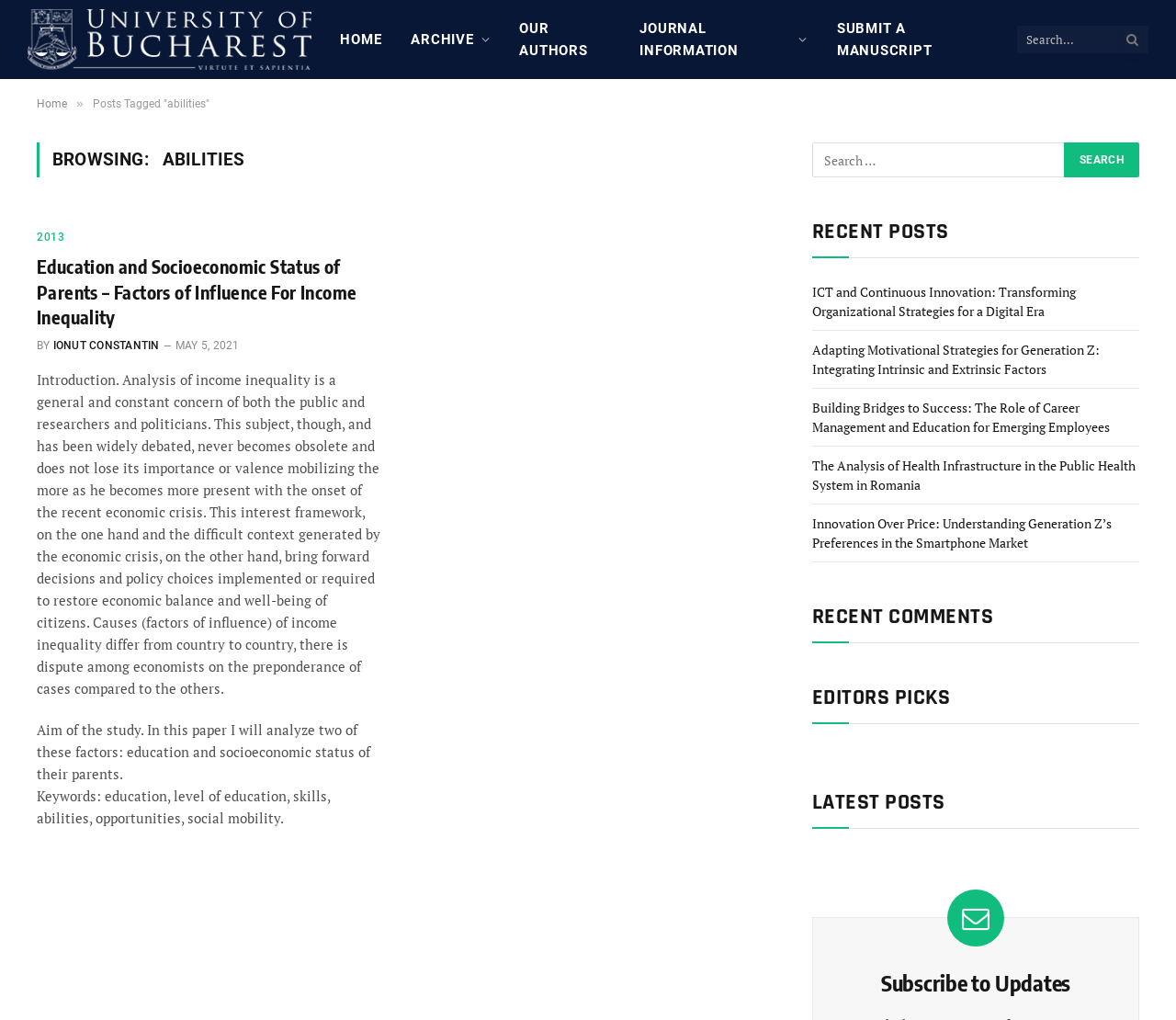Please identify the bounding box coordinates of the clickable element to fulfill the following instruction: "Browse recent posts". The coordinates should be four float numbers between 0 and 1, i.e., [left, top, right, bottom].

[0.691, 0.215, 0.807, 0.241]